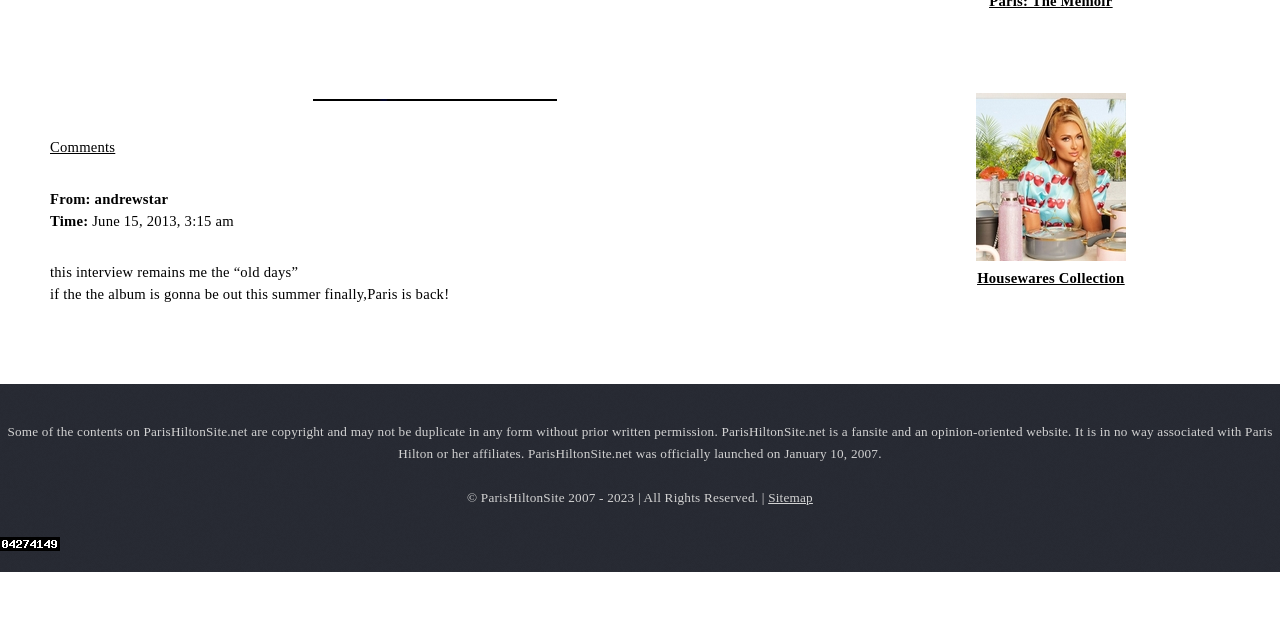Extract the bounding box of the UI element described as: "Comments".

[0.039, 0.218, 0.09, 0.243]